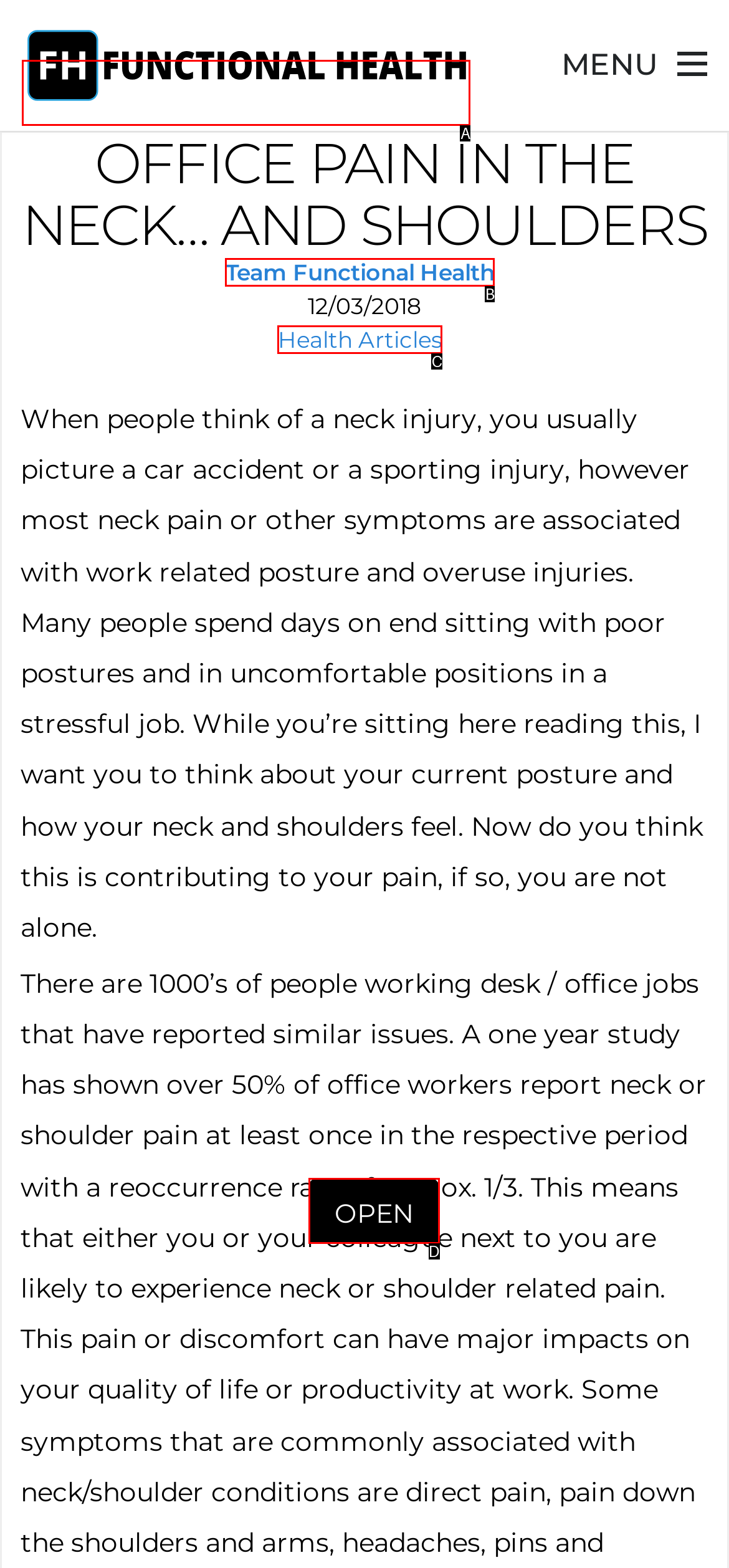Given the description: Toggle Footer
Identify the letter of the matching UI element from the options.

D